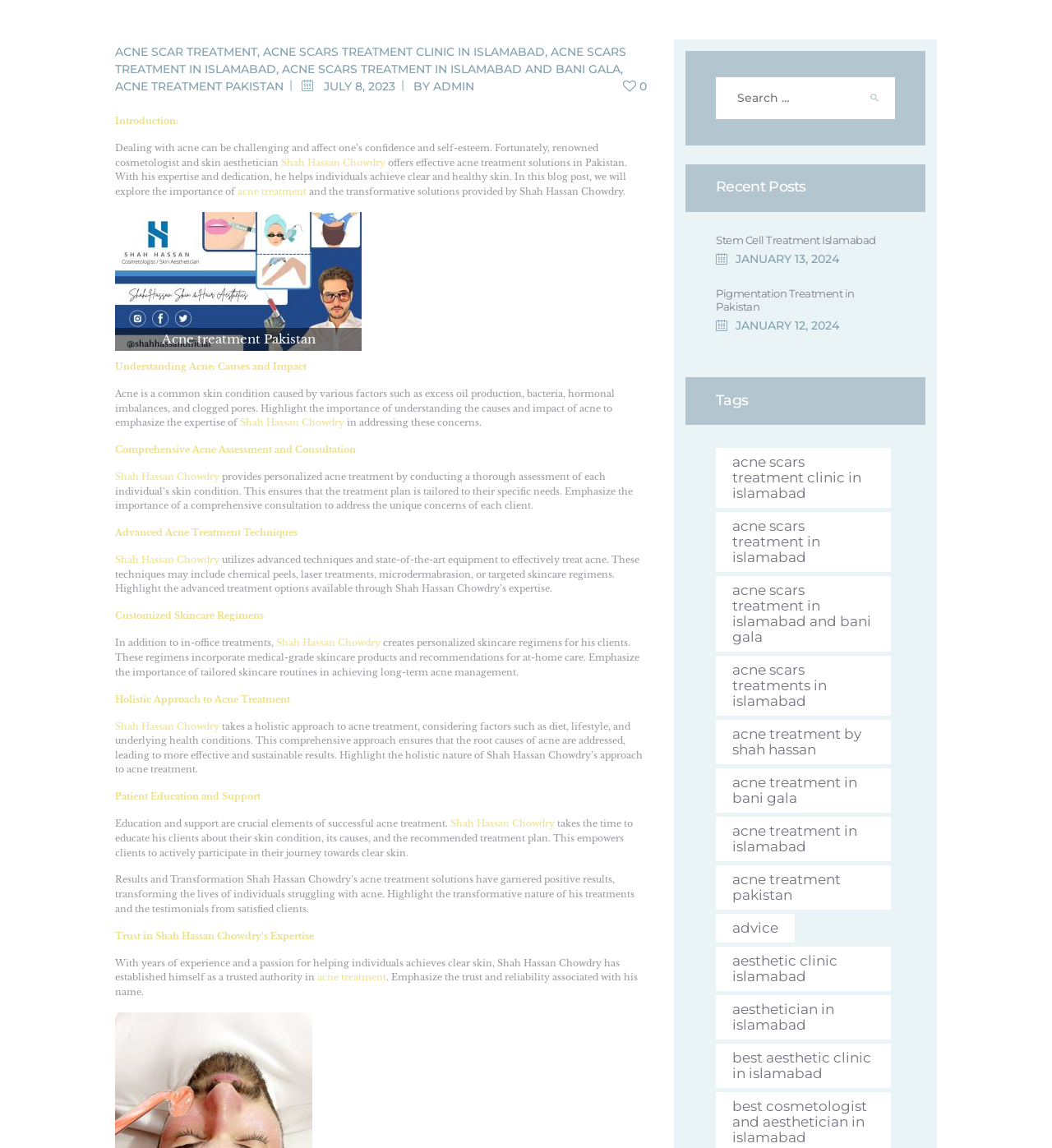Respond to the following question using a concise word or phrase: 
What is the topic of the blog post?

Acne treatment